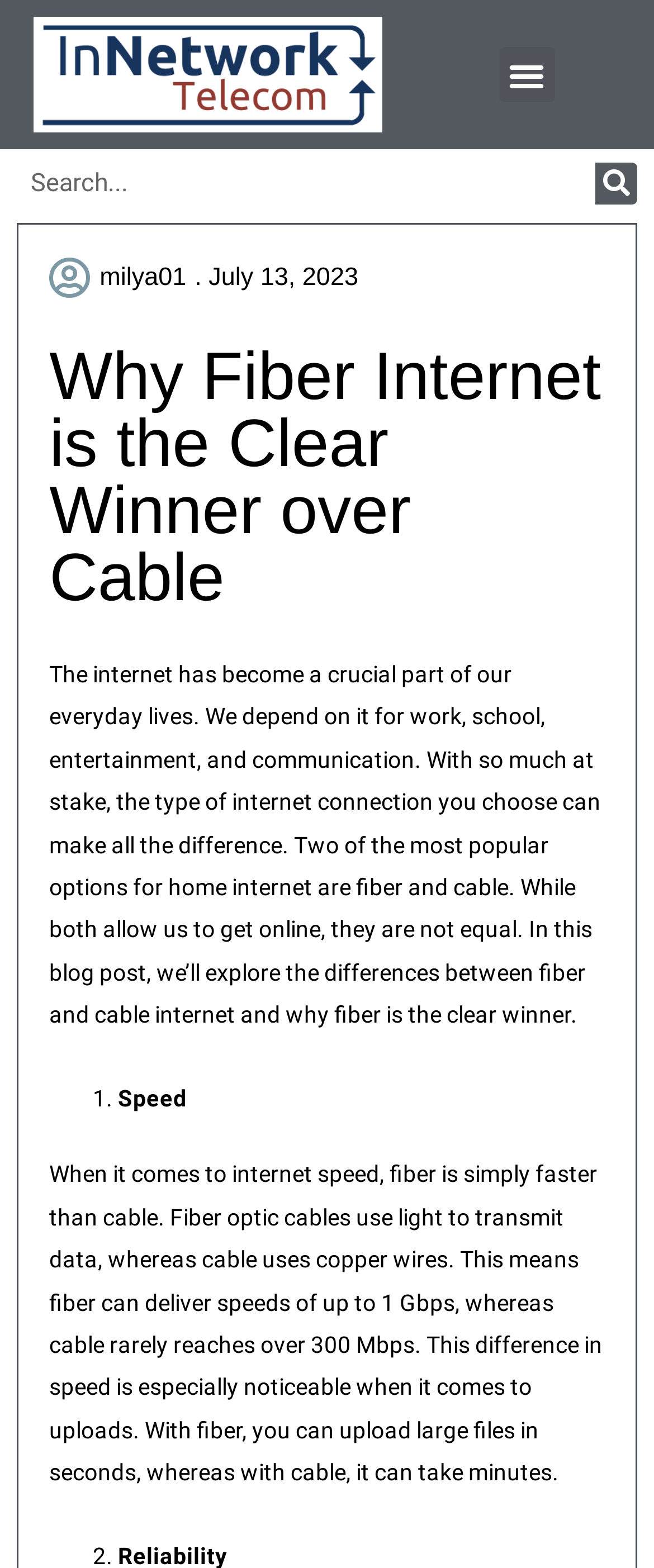Identify the bounding box coordinates for the UI element described as follows: September 2019. Use the format (top-left x, top-left y, bottom-right x, bottom-right y) and ensure all values are floating point numbers between 0 and 1.

None